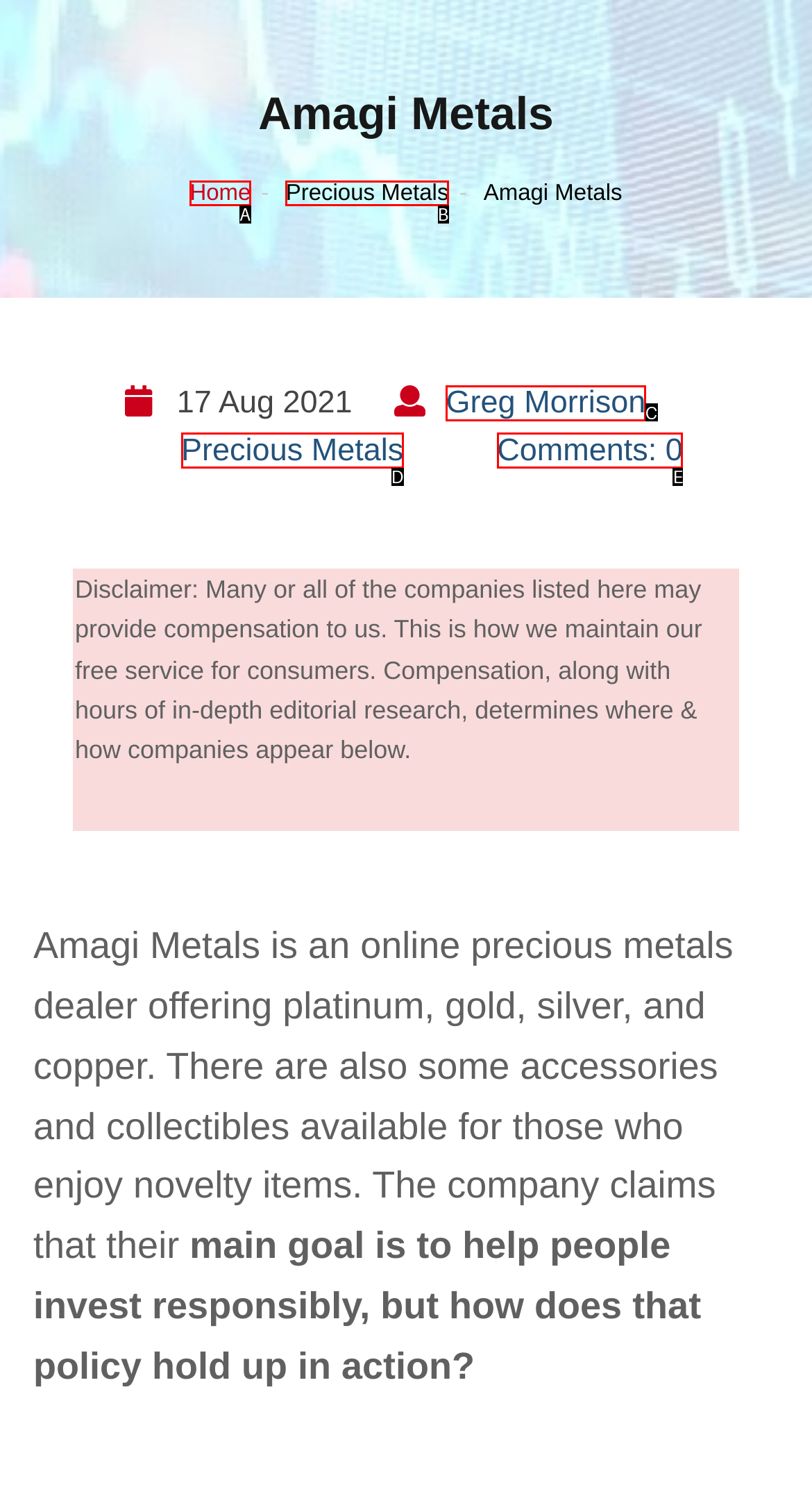Determine which option matches the description: Comments: 0. Answer using the letter of the option.

E